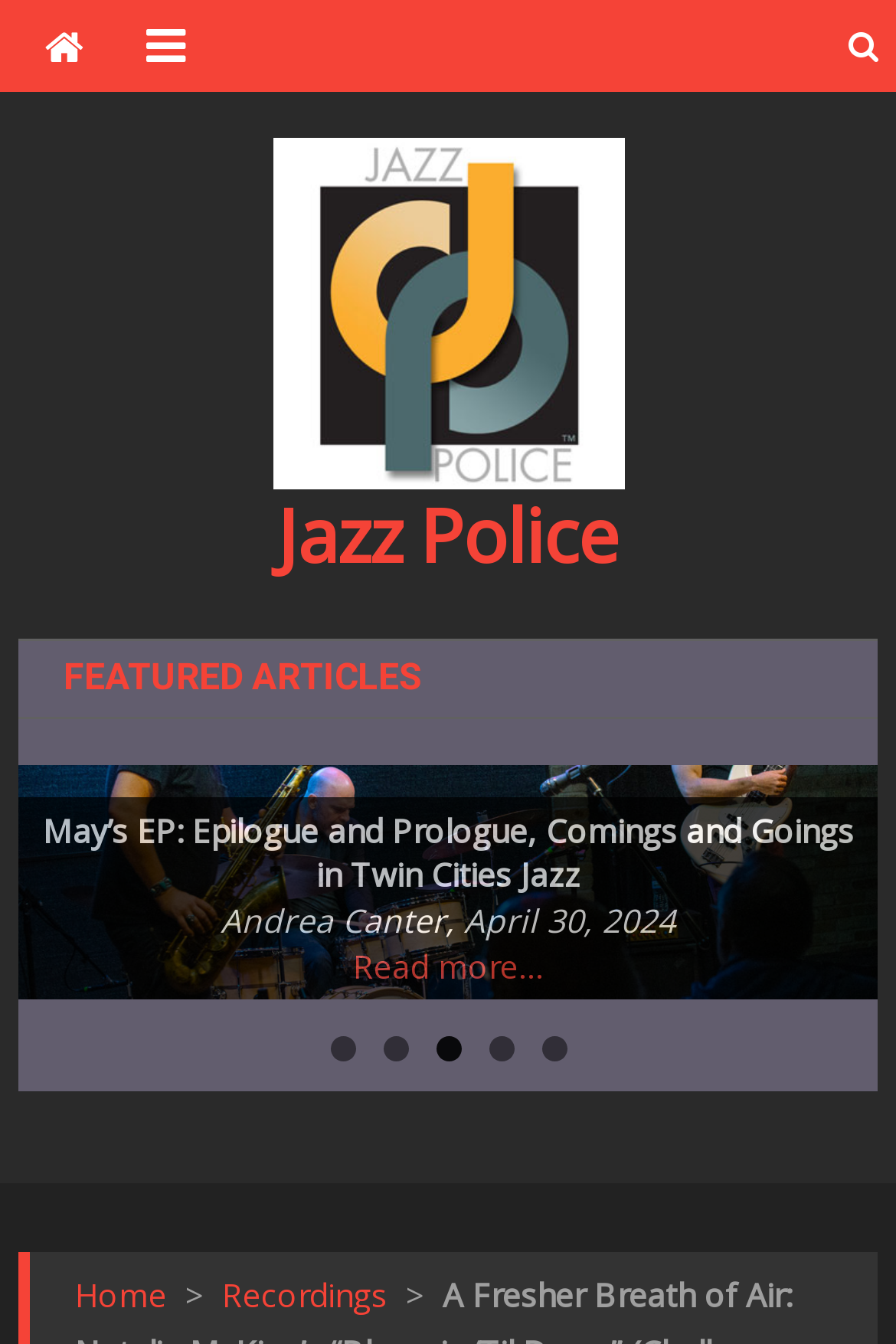Using the given description, provide the bounding box coordinates formatted as (top-left x, top-left y, bottom-right x, bottom-right y), with all values being floating point numbers between 0 and 1. Description: Jazz Police

[0.309, 0.361, 0.691, 0.434]